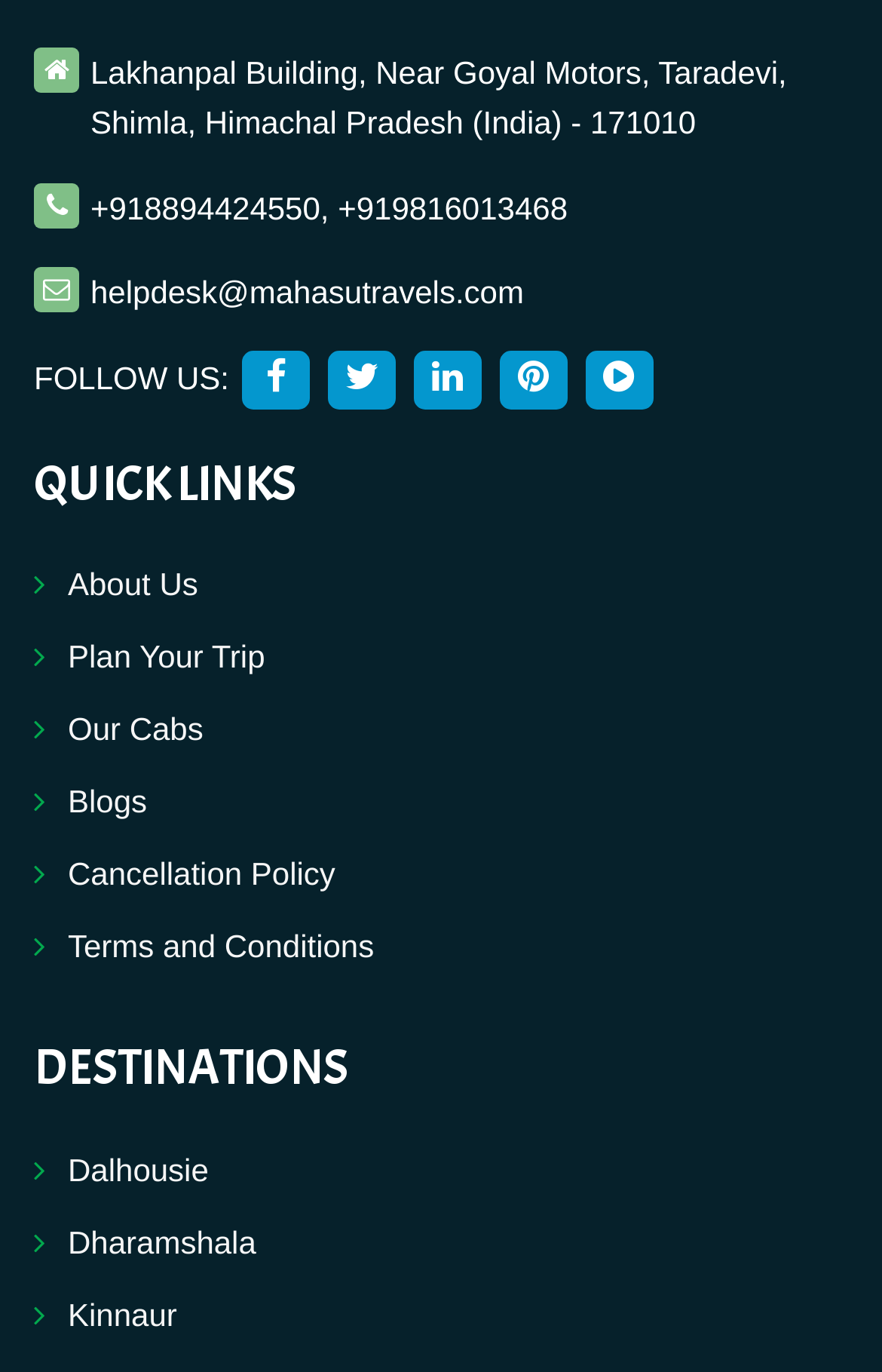Find the bounding box coordinates for the UI element whose description is: "Terms and Conditions". The coordinates should be four float numbers between 0 and 1, in the format [left, top, right, bottom].

[0.077, 0.677, 0.424, 0.703]